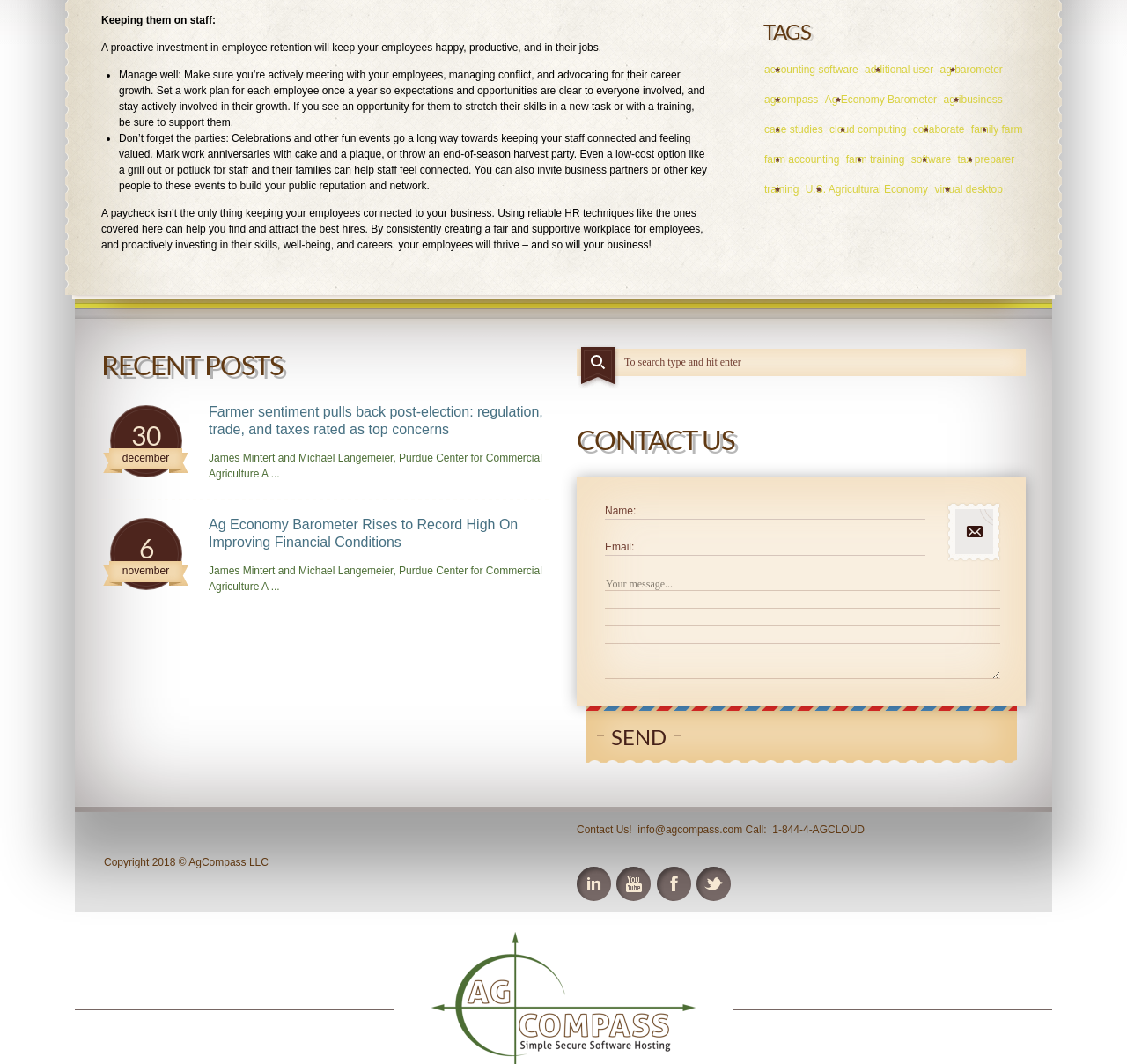Please answer the following question using a single word or phrase: 
What is the main topic of this webpage?

Agriculture